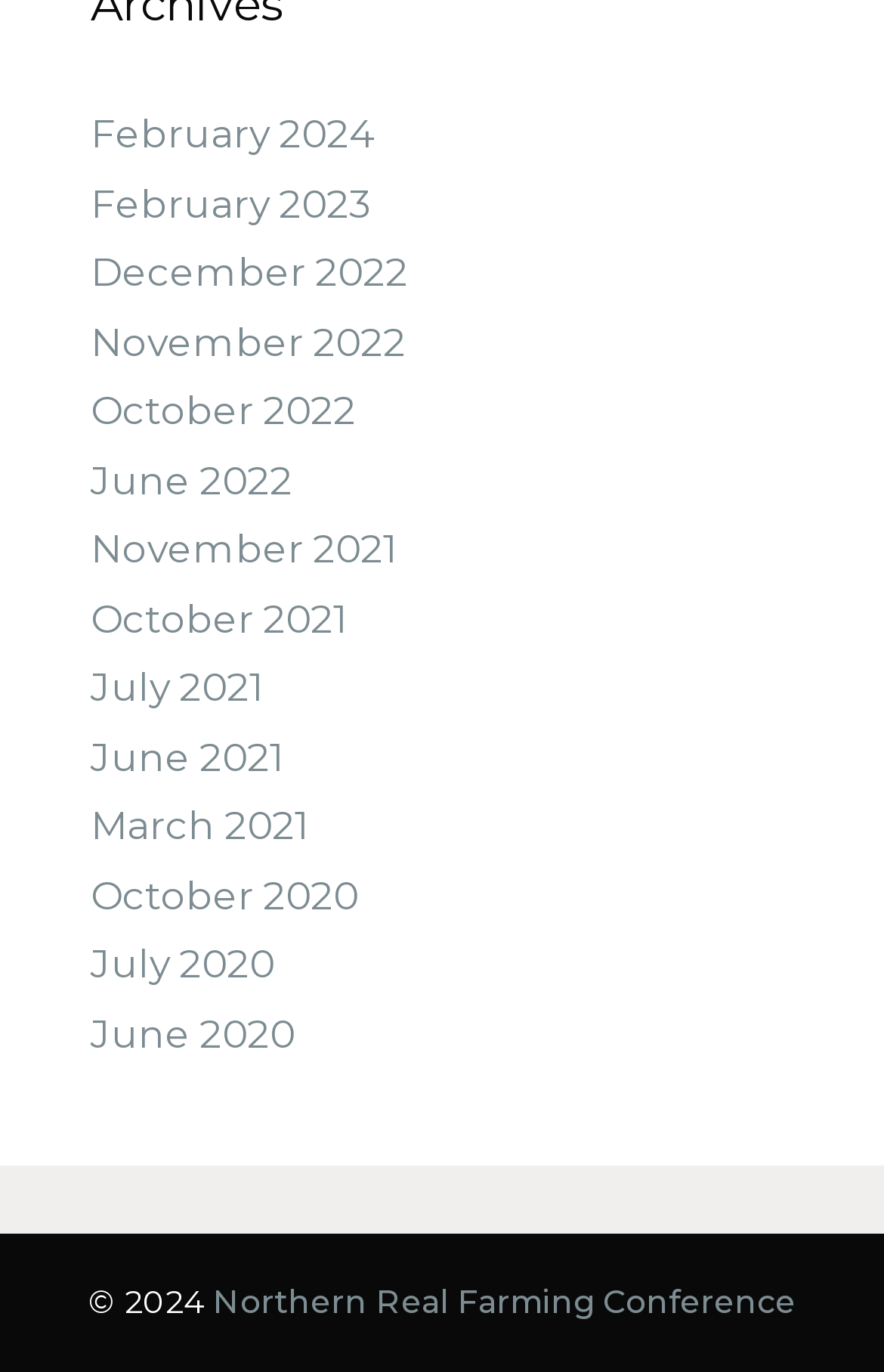Locate the bounding box coordinates of the element's region that should be clicked to carry out the following instruction: "view February 2024". The coordinates need to be four float numbers between 0 and 1, i.e., [left, top, right, bottom].

[0.103, 0.081, 0.423, 0.114]